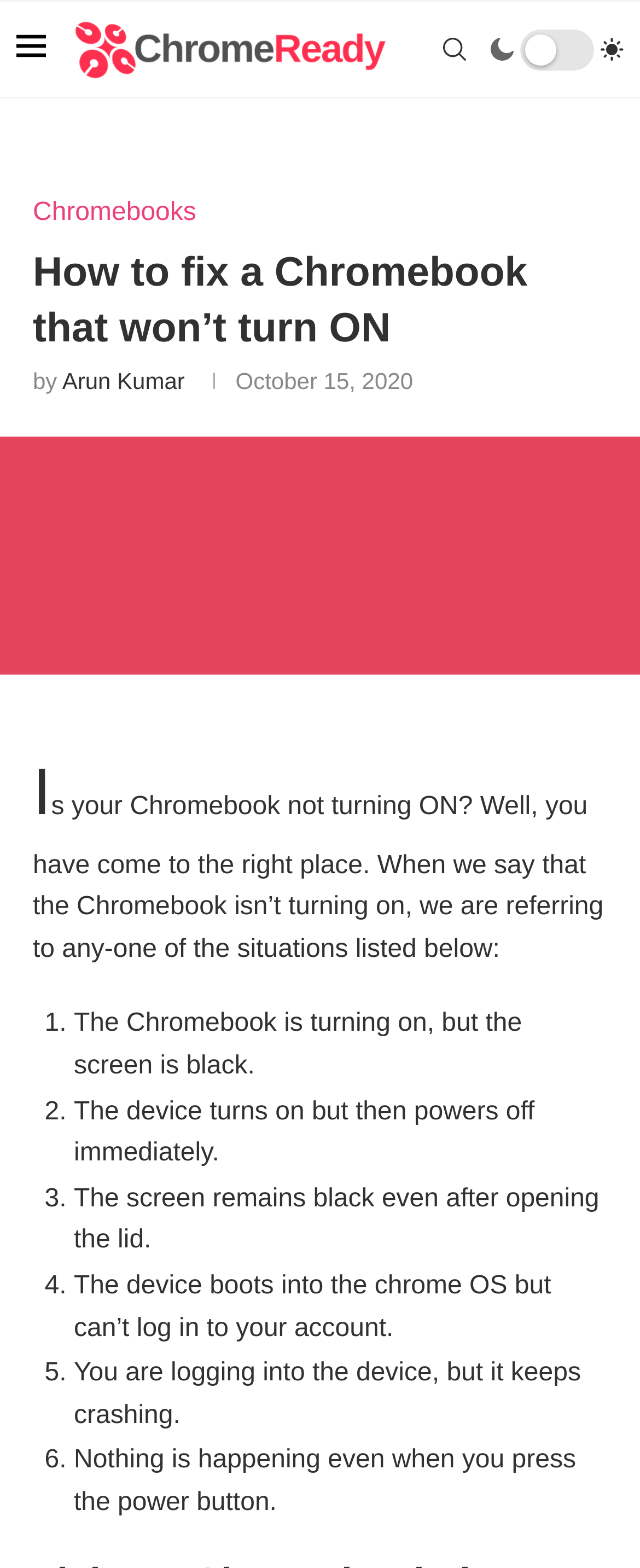What is the title or heading displayed on the webpage?

How to fix a Chromebook that won’t turn ON